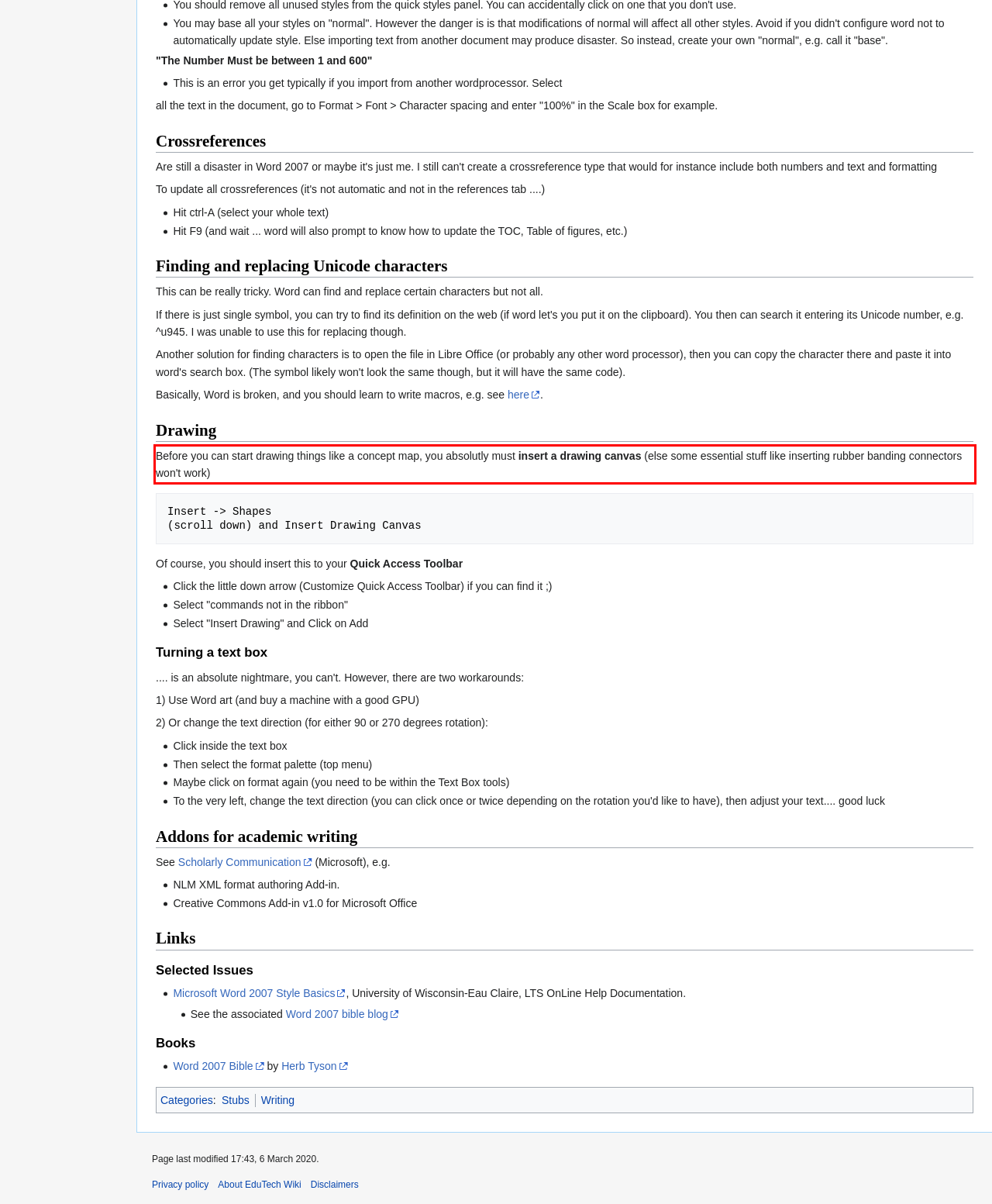Given a screenshot of a webpage, identify the red bounding box and perform OCR to recognize the text within that box.

Before you can start drawing things like a concept map, you absolutly must insert a drawing canvas (else some essential stuff like inserting rubber banding connectors won't work)